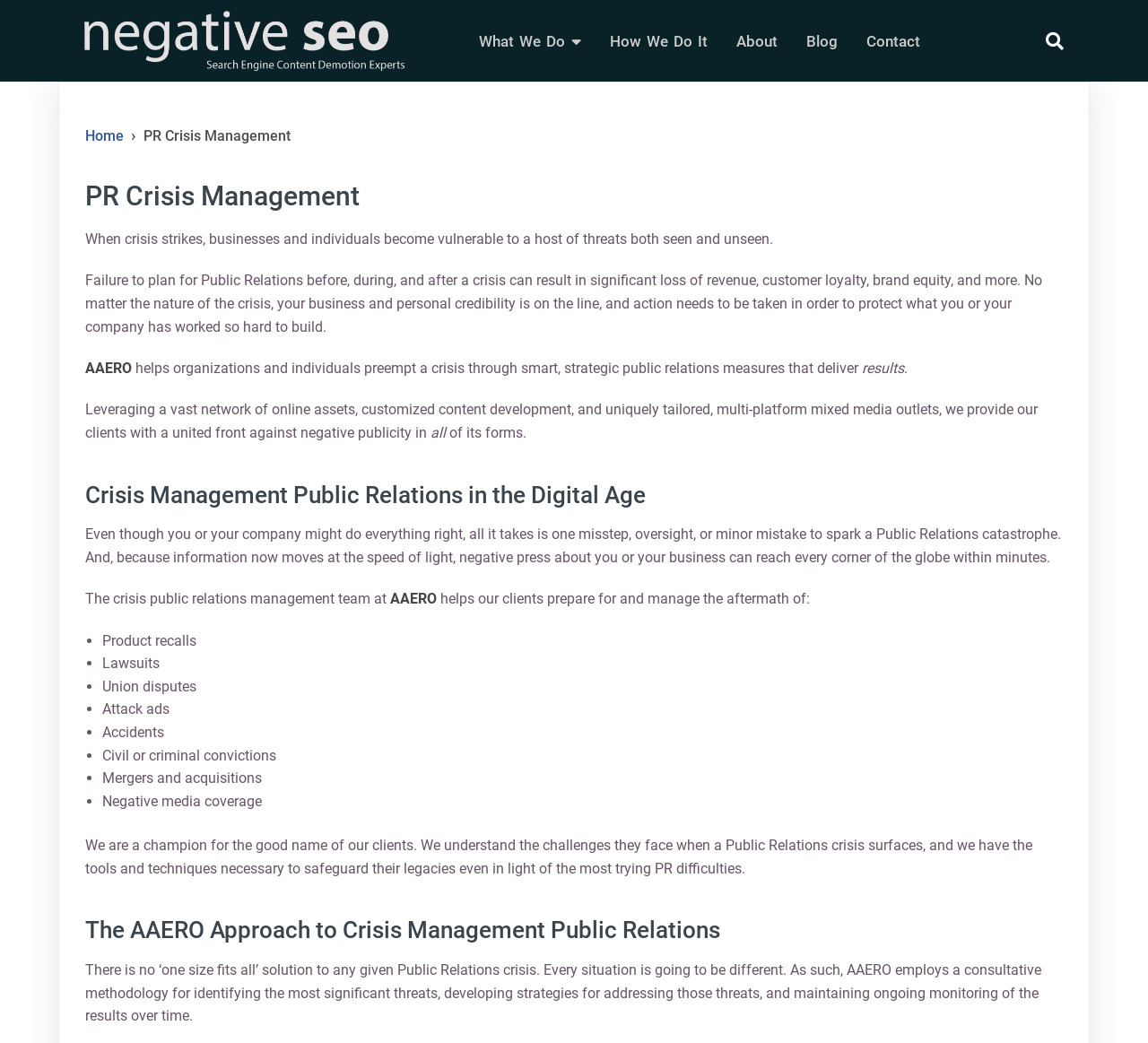Identify the bounding box coordinates of the part that should be clicked to carry out this instruction: "Search for something".

[0.896, 0.022, 0.927, 0.056]